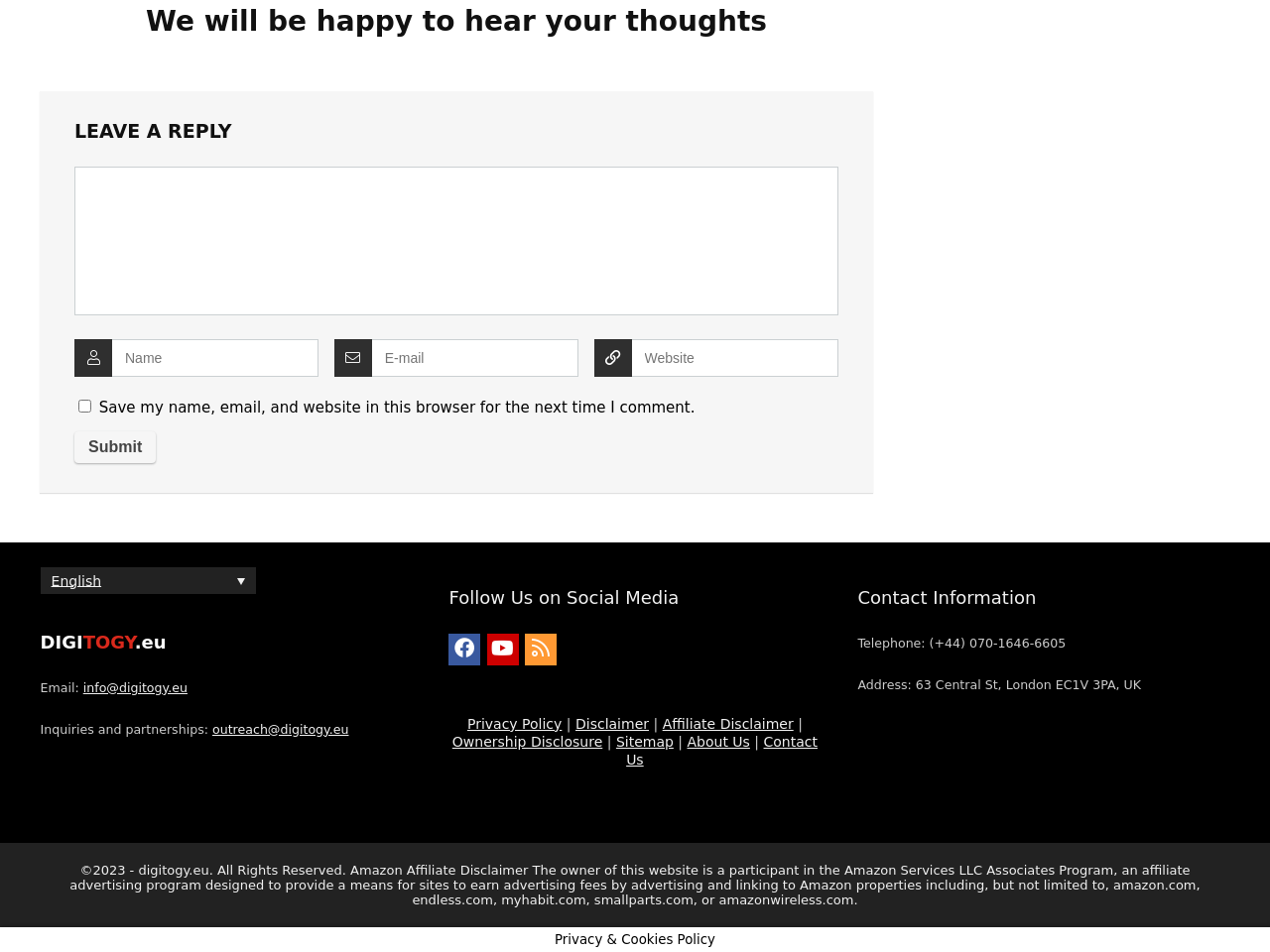Please respond to the question with a concise word or phrase:
What is the website's email address?

info@digitogy.eu